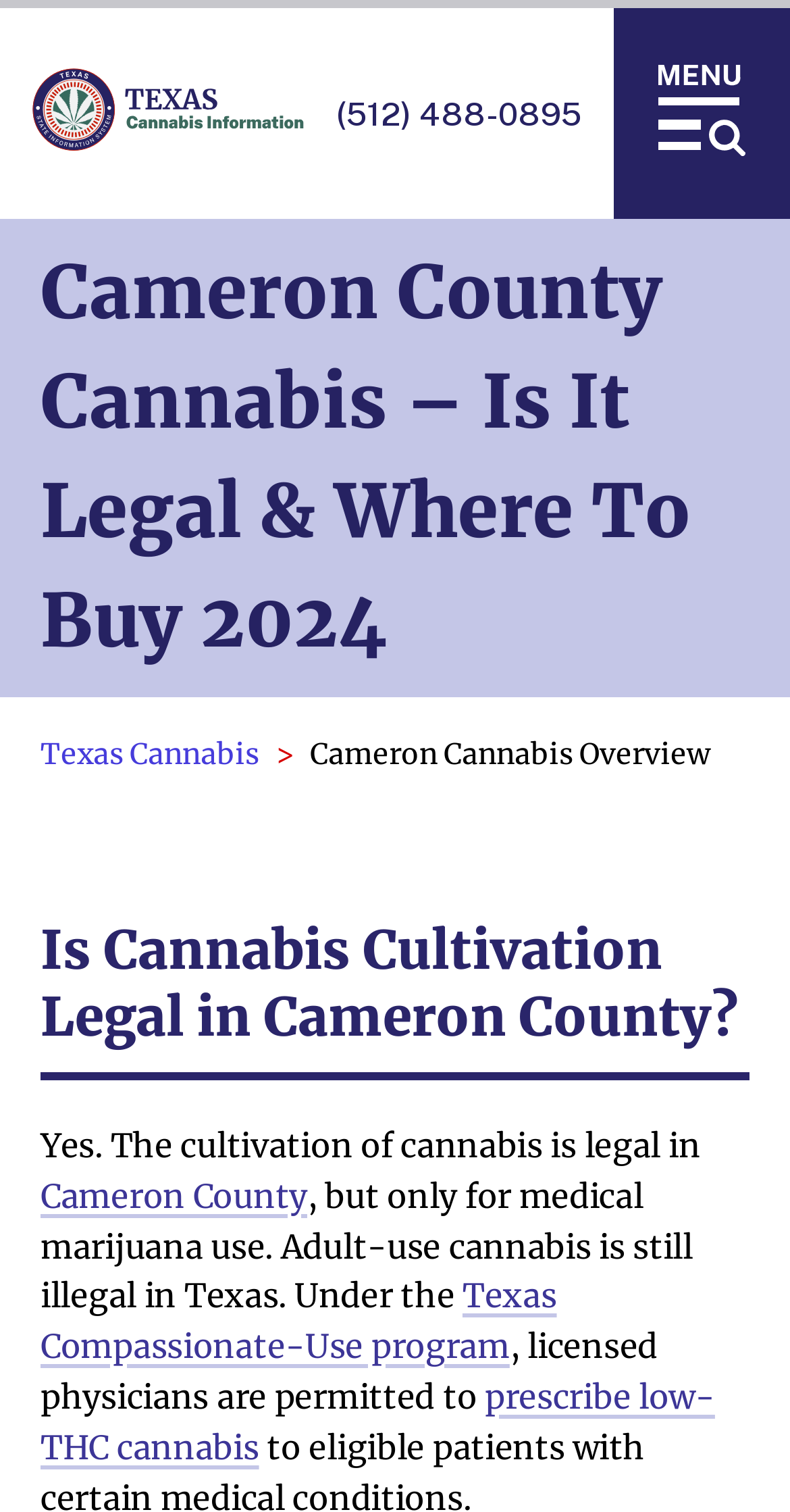Summarize the contents and layout of the webpage in detail.

The webpage is about cannabis laws in Cameron County, Texas. At the top left, there is a link to the "Texas Cannabis Information Portal" accompanied by an image with the same name. To the right of this link, there is a phone number "(512) 488-0895" which is also a link. On the top right, there is an "Open menu" image.

Below these elements, there is a large heading that reads "Cameron County Cannabis – Is It Legal & Where To Buy 2024". Underneath this heading, there is a link to "Texas Cannabis" on the left, and a static text "Cameron Cannabis Overview" on the right.

Further down, there is a heading that asks "Is Cannabis Cultivation Legal in Cameron County?" followed by a static text that answers "Yes. The cultivation of cannabis is legal in" and a link to "Cameron County". The text continues, explaining that it is only legal for medical marijuana use, and adult-use cannabis is still illegal in Texas. There is a link to the "Texas Compassionate-Use program" and a mention that licensed physicians are permitted to "prescribe low-THC cannabis", which is also a link.